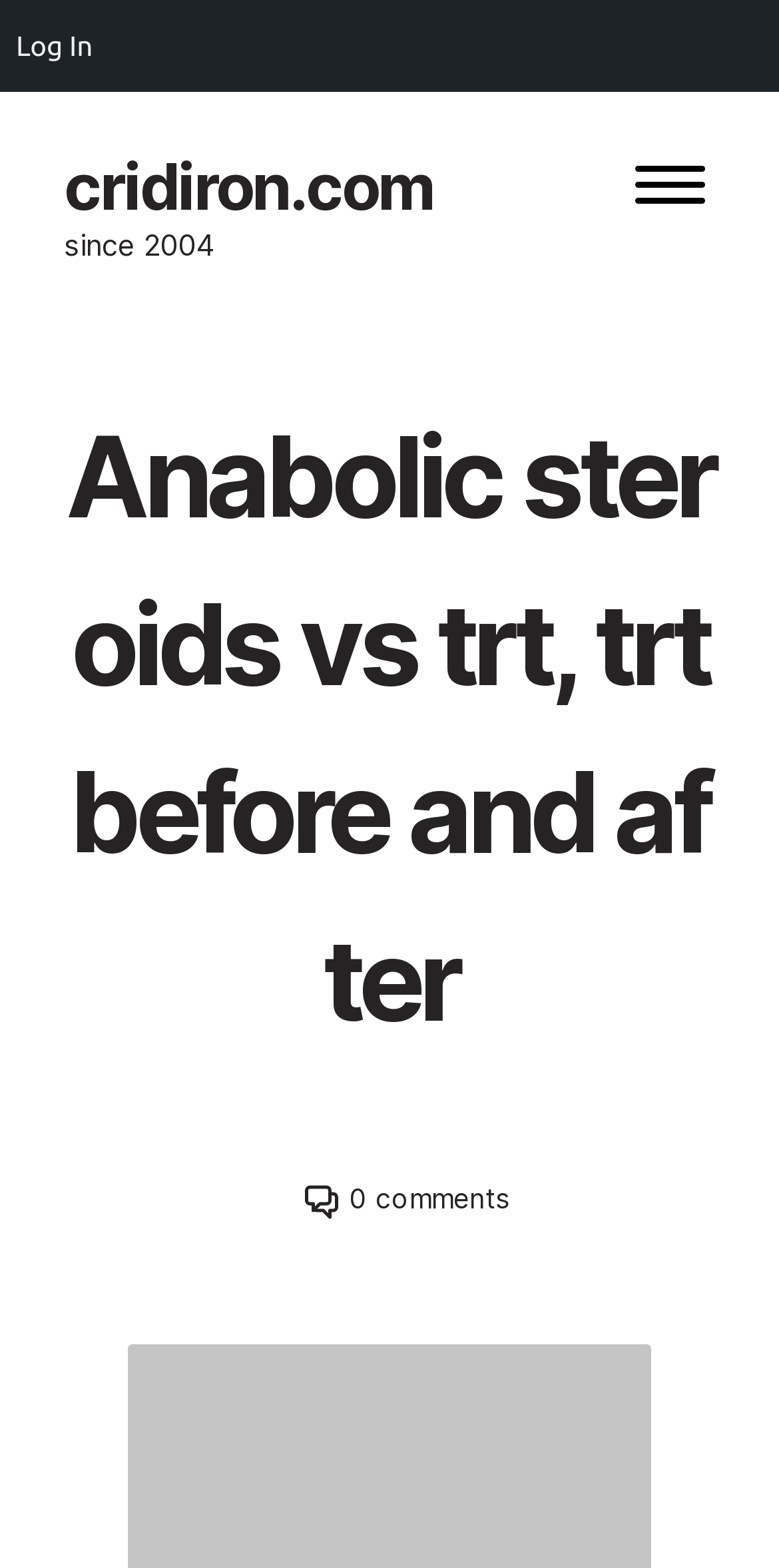What is the year the website was established?
Craft a detailed and extensive response to the question.

I found the year the website was established by looking at the static text element with the text 'since 2004' which is located near the website's name, indicating that the website was established in 2004.